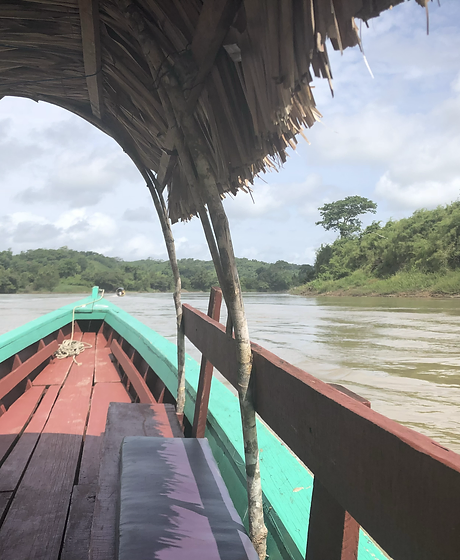What type of environment is depicted in the image? Using the information from the screenshot, answer with a single word or phrase.

River environment